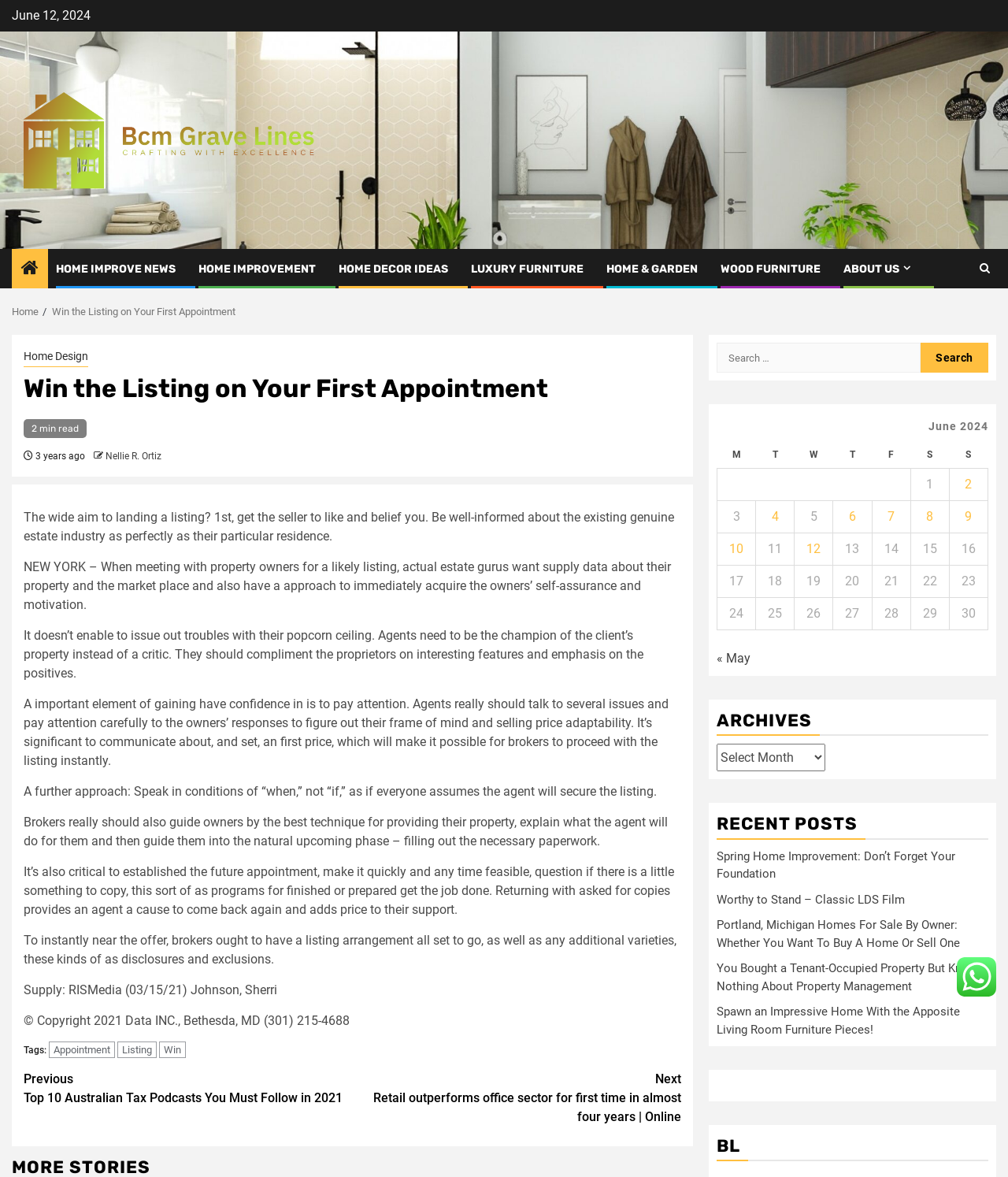Identify the bounding box for the described UI element. Provide the coordinates in (top-left x, top-left y, bottom-right x, bottom-right y) format with values ranging from 0 to 1: Home Decor Ideas

[0.336, 0.223, 0.445, 0.234]